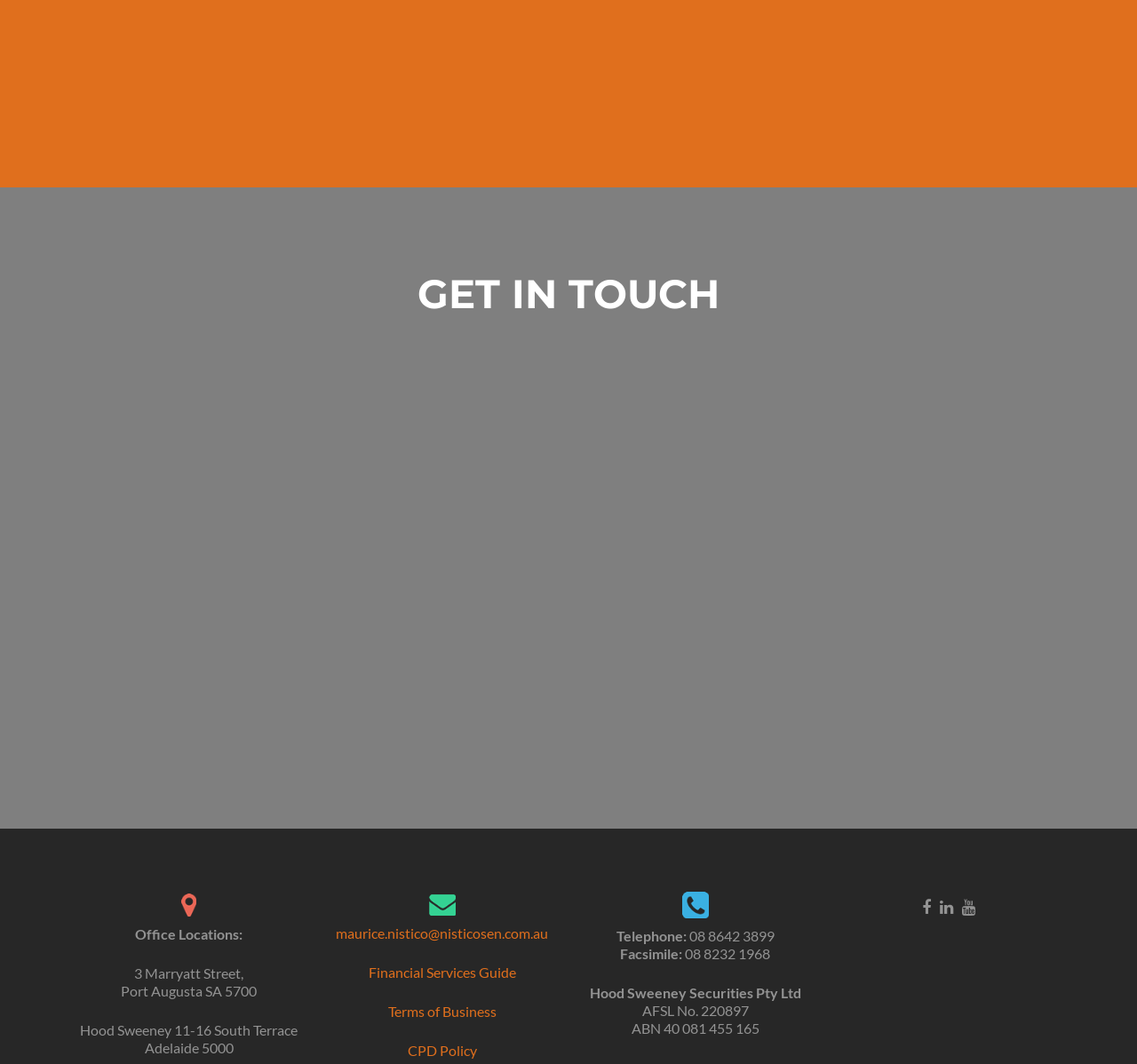Use a single word or phrase to answer the question:
What is the telephone number listed on this webpage?

08 8642 3899